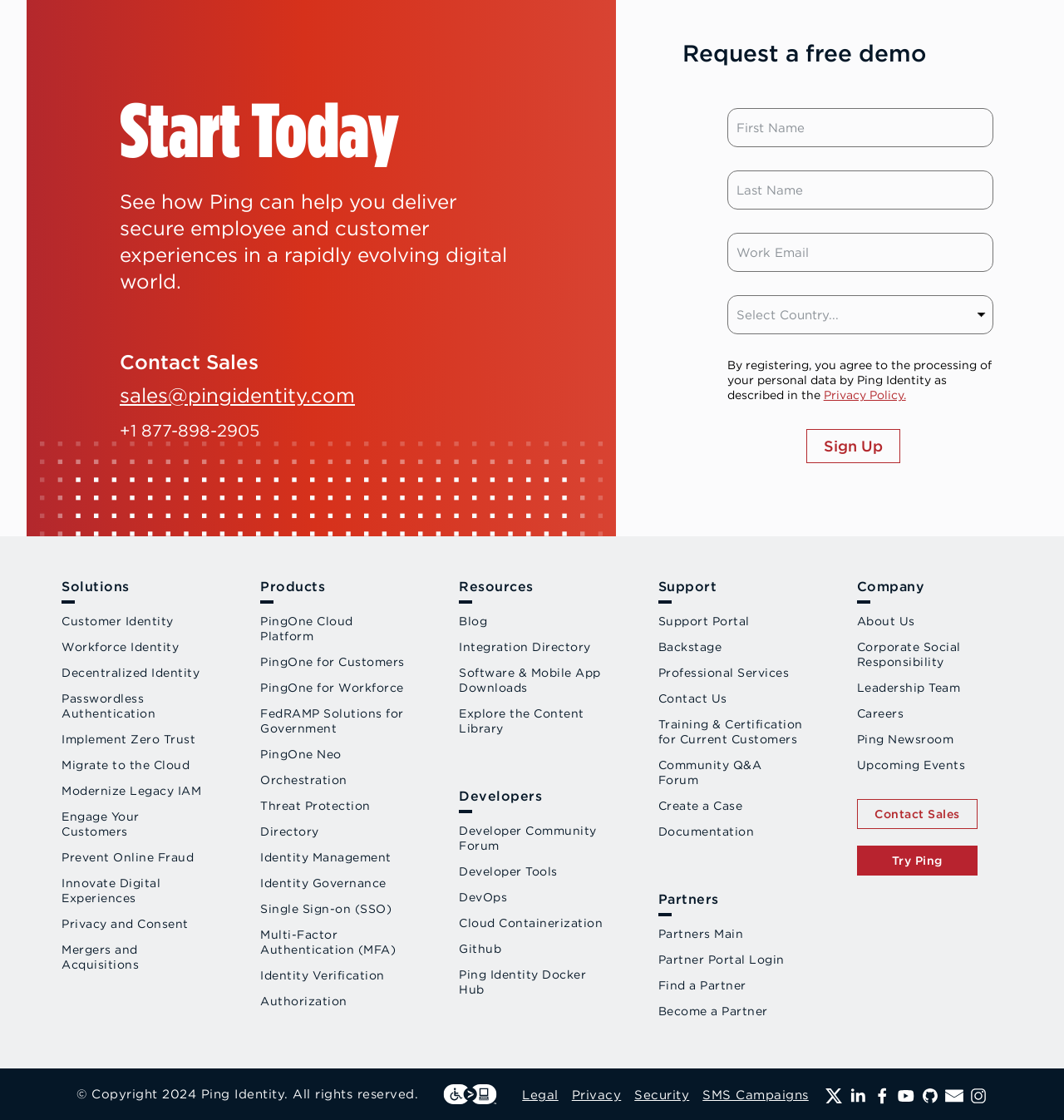Please specify the bounding box coordinates of the clickable region to carry out the following instruction: "Enter your first name". The coordinates should be four float numbers between 0 and 1, in the format [left, top, right, bottom].

[0.683, 0.097, 0.933, 0.131]